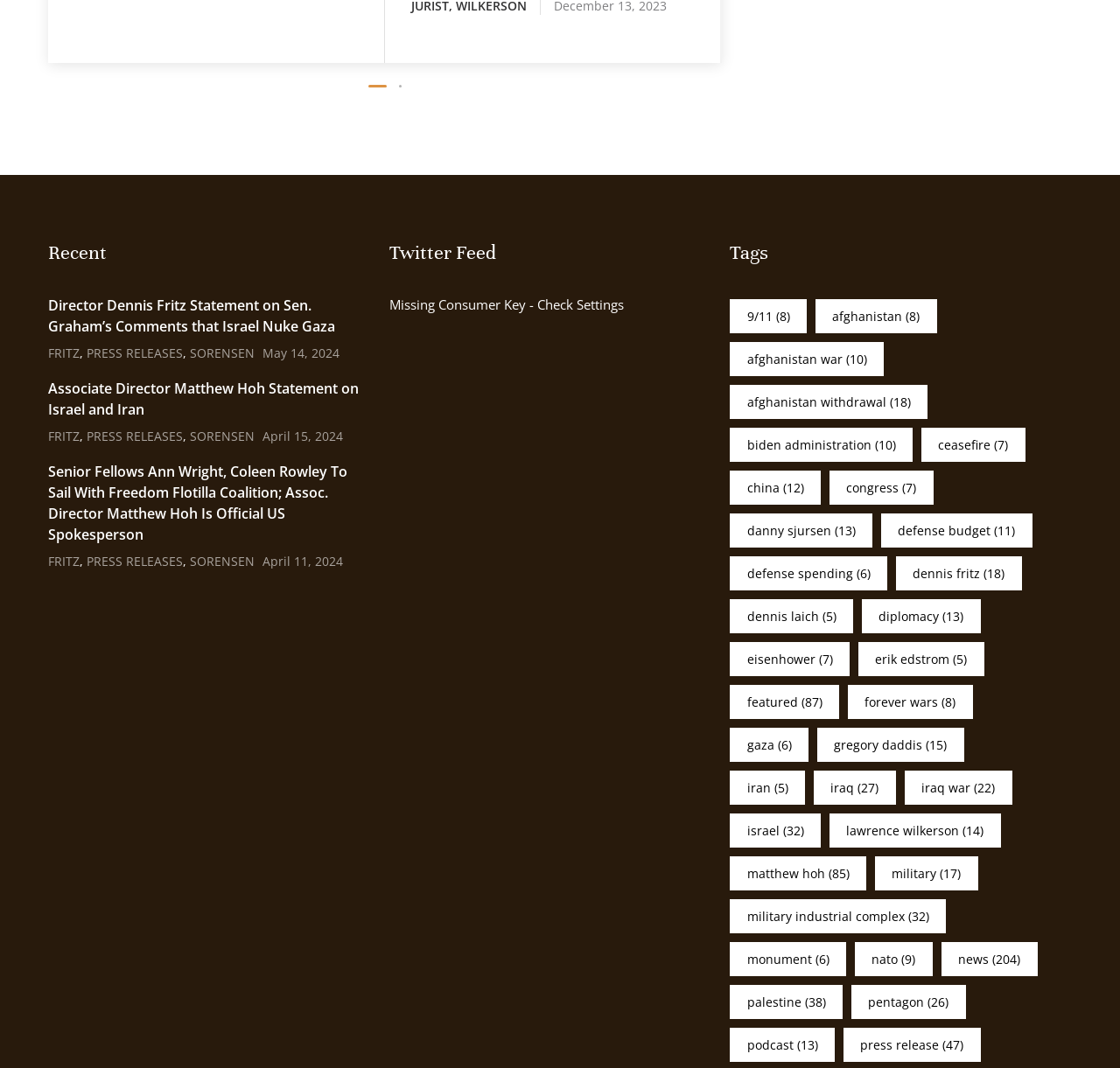Kindly provide the bounding box coordinates of the section you need to click on to fulfill the given instruction: "Click on the tag 'Afghanistan (8 items)'".

[0.652, 0.28, 0.72, 0.312]